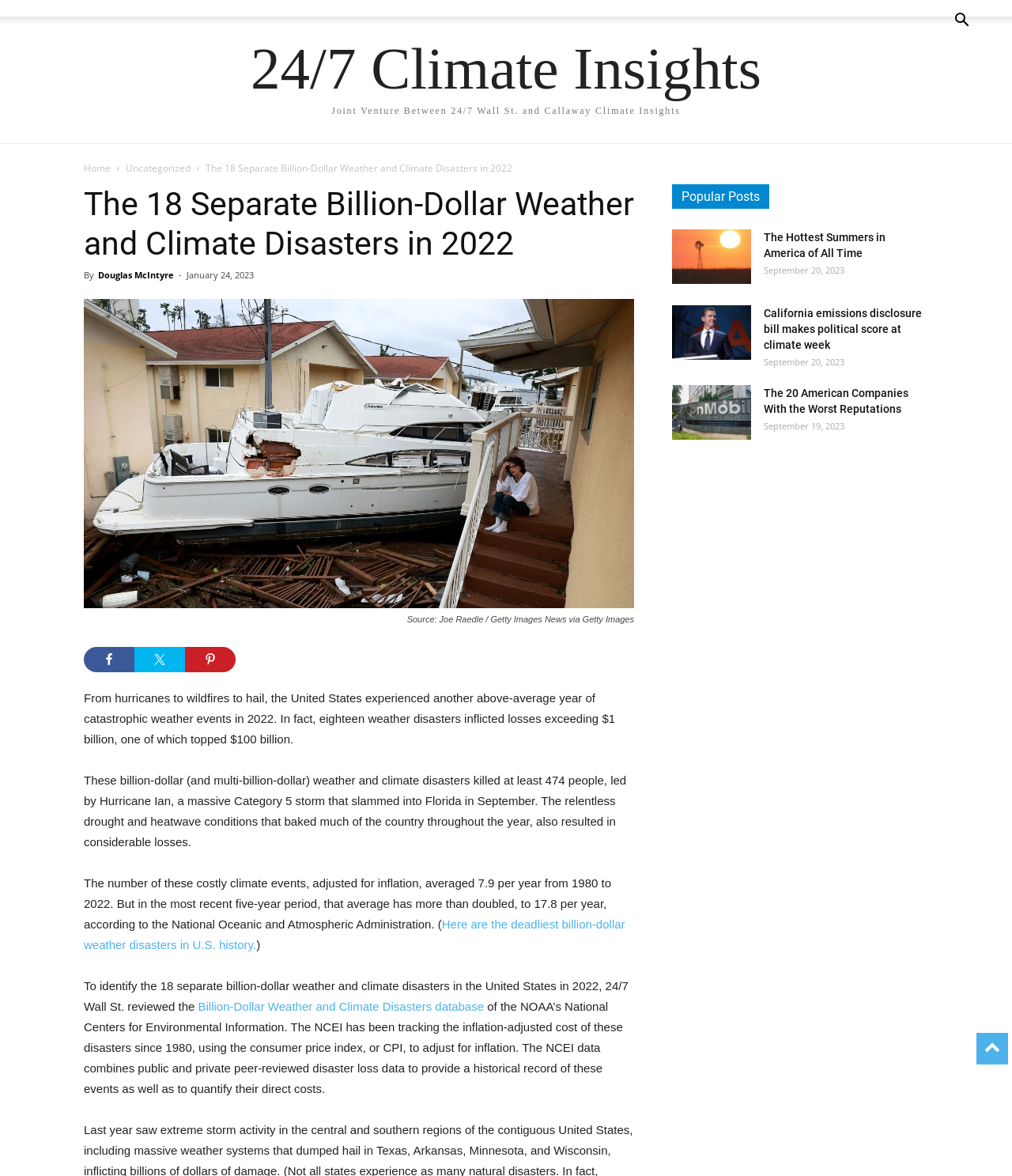Describe every aspect of the webpage in a detailed manner.

This webpage is about the 18 separate billion-dollar weather and climate disasters in 2022. At the top, there is a button with an icon and a link to "24/7 Climate Insights Joint Venture Between 24/7 Wall St. and Callaway Climate Insights". Below this, there are links to "Home" and "Uncategorized". 

The main content of the webpage is an article with the title "The 18 Separate Billion-Dollar Weather and Climate Disasters in 2022" written by Douglas McIntyre. The article is dated January 24, 2023. Above the article, there is a figure with an image and a caption "Source: Joe Raedle / Getty Images News via Getty Images". 

The article begins with a brief introduction to the topic, followed by a series of paragraphs discussing the weather disasters, including hurricanes, wildfires, and hail, which resulted in significant losses and casualties. There are also links to share the article on Facebook, Twitter, and Pinterest.

On the right side of the webpage, there is a section titled "Popular Posts" with links to other articles, including "The Hottest Summers in America of All Time", "California emissions disclosure bill makes political score at climate week", and "The 20 American Companies With the Worst Reputations". Each of these links has an accompanying image and a date, ranging from September 19, 2023, to September 20, 2023.